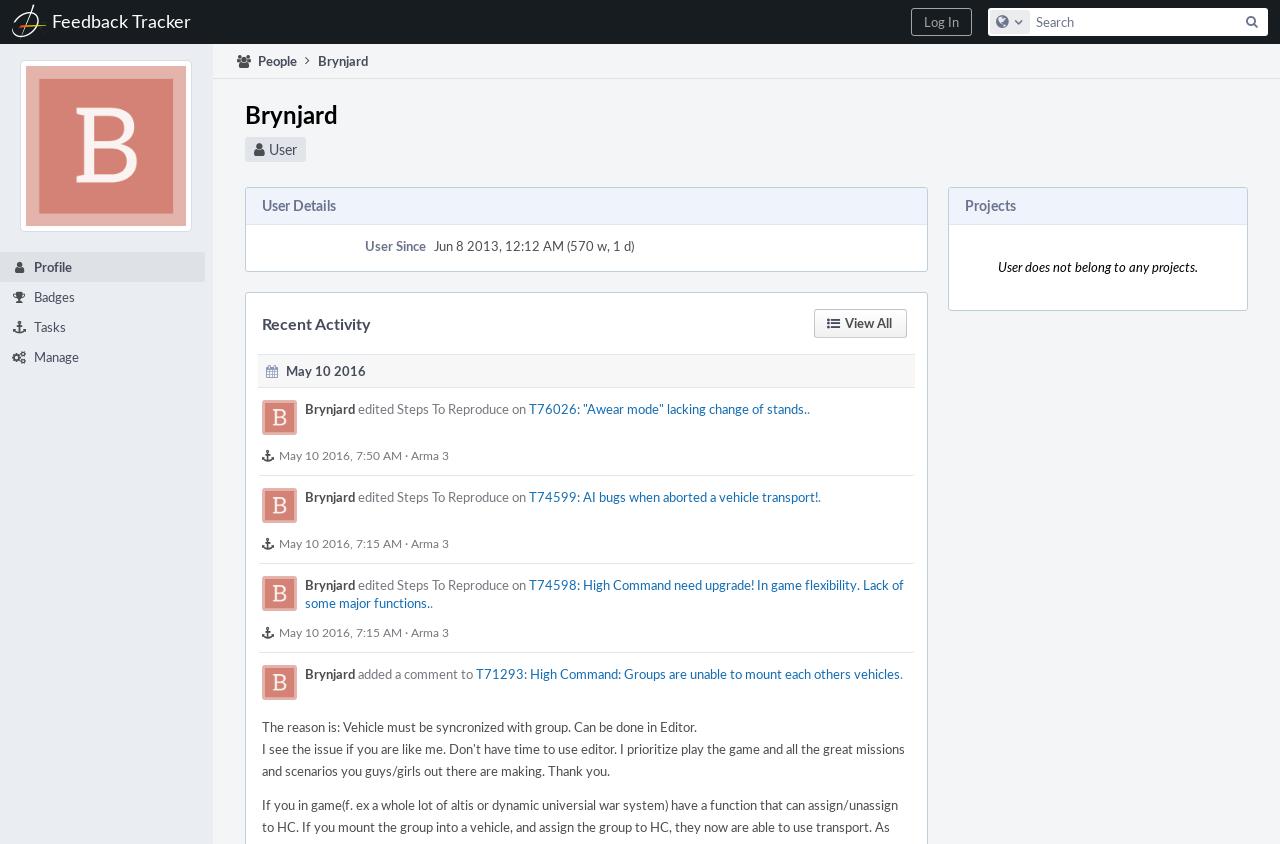What is the username of the user?
Can you give a detailed and elaborate answer to the question?

The username of the user can be found in the heading 'Brynjard User' which is located at the top of the webpage, indicating that the current user is Brynjard.